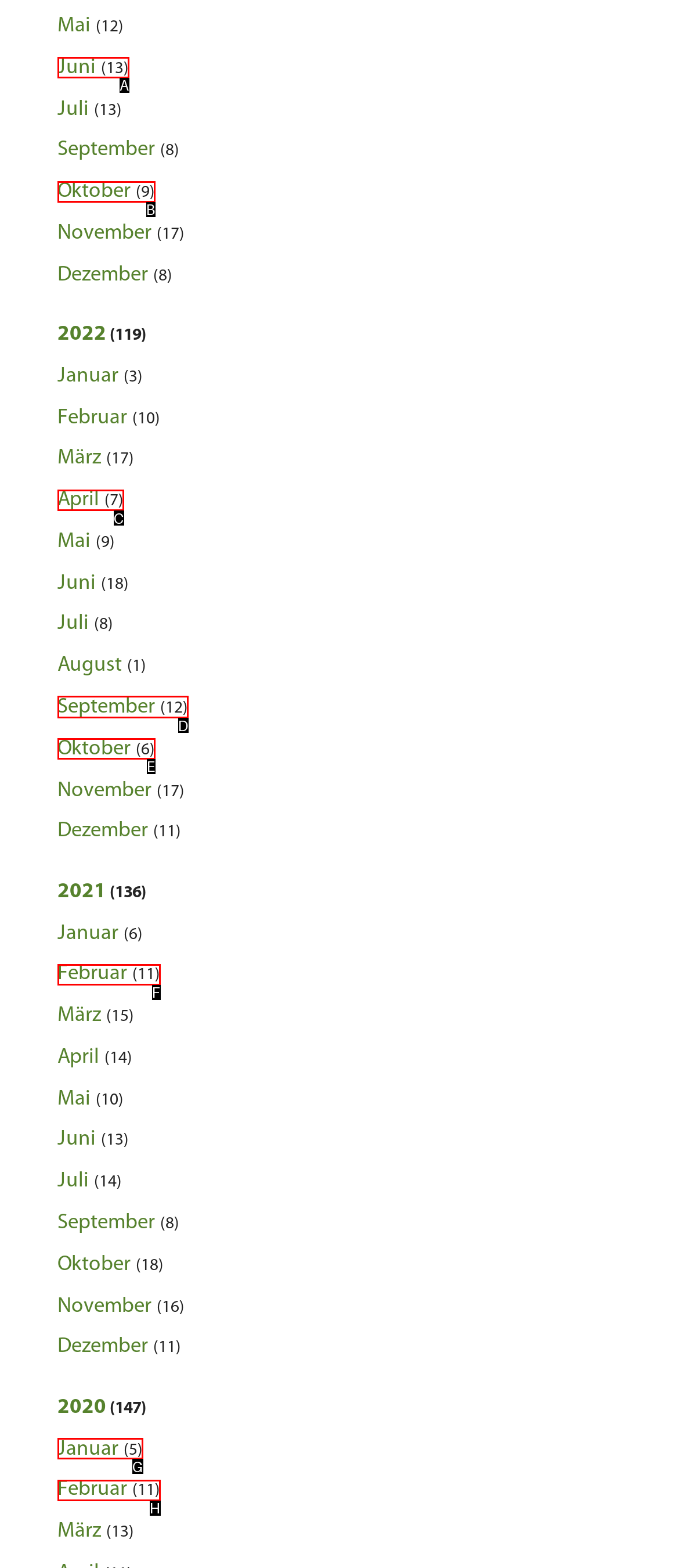Tell me which one HTML element I should click to complete the following instruction: Go to September 2021
Answer with the option's letter from the given choices directly.

D